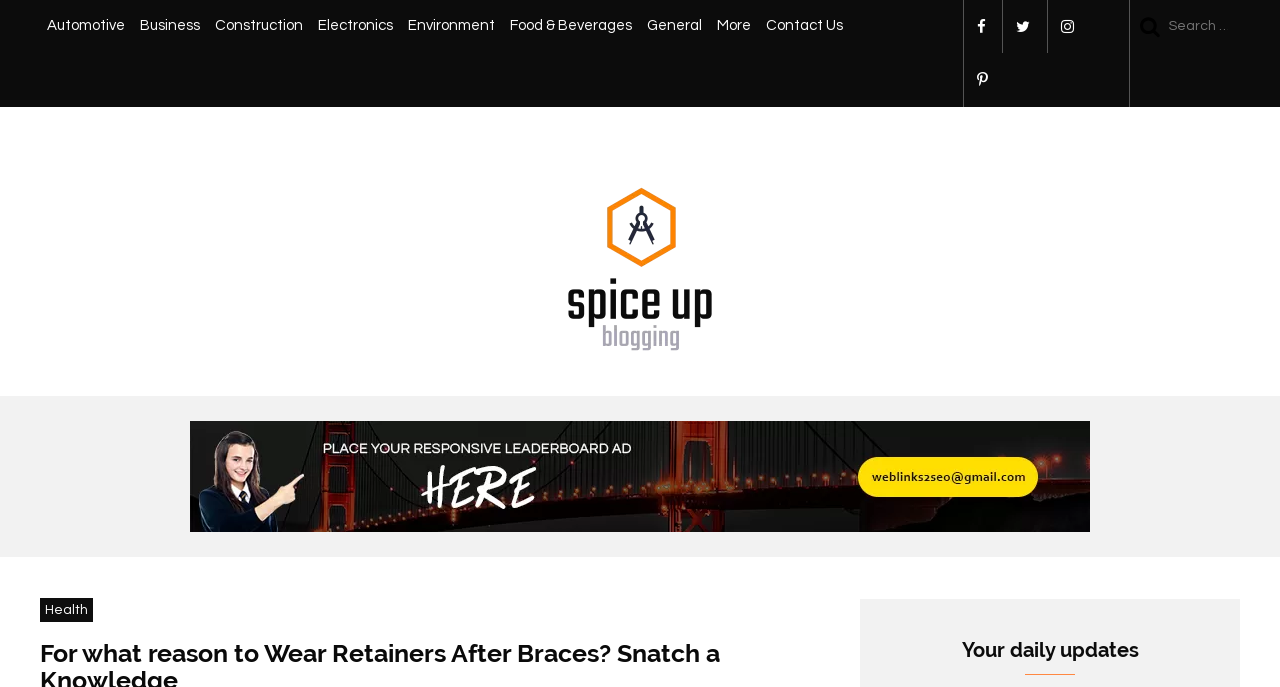Specify the bounding box coordinates (top-left x, top-left y, bottom-right x, bottom-right y) of the UI element in the screenshot that matches this description: Contact Us

[0.593, 0.0, 0.665, 0.077]